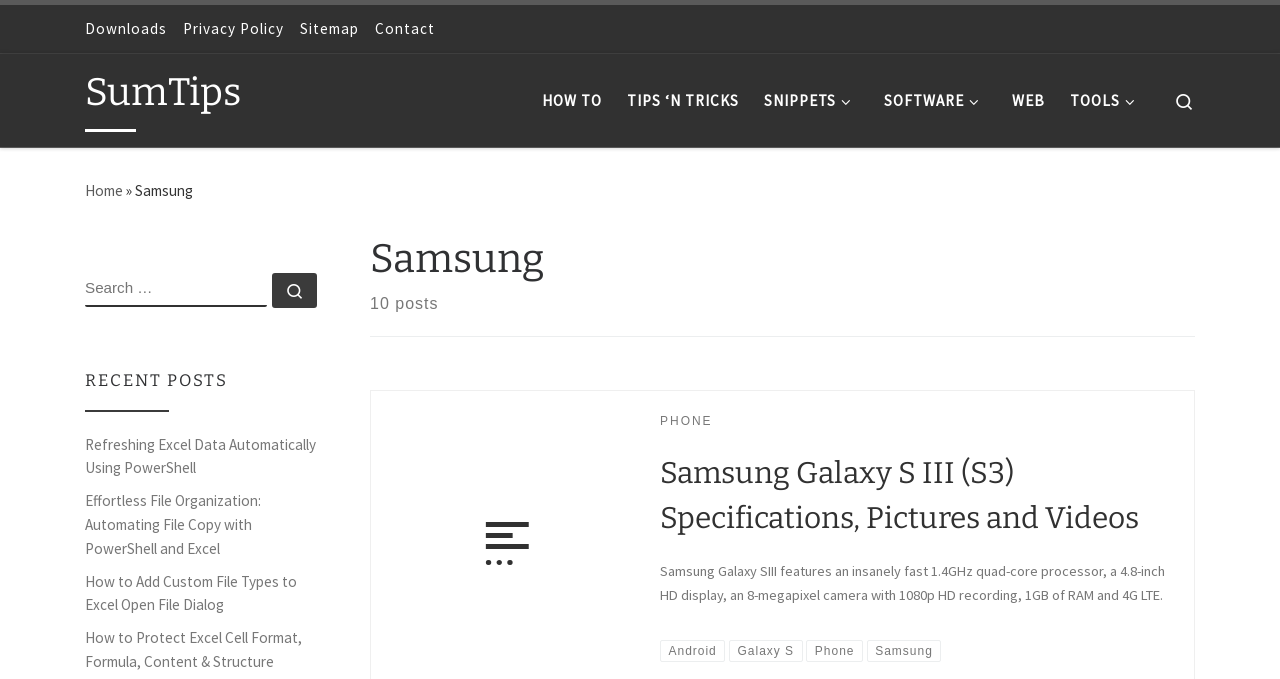Determine the bounding box coordinates for the UI element with the following description: "Search …". The coordinates should be four float numbers between 0 and 1, represented as [left, top, right, bottom].

[0.212, 0.402, 0.248, 0.453]